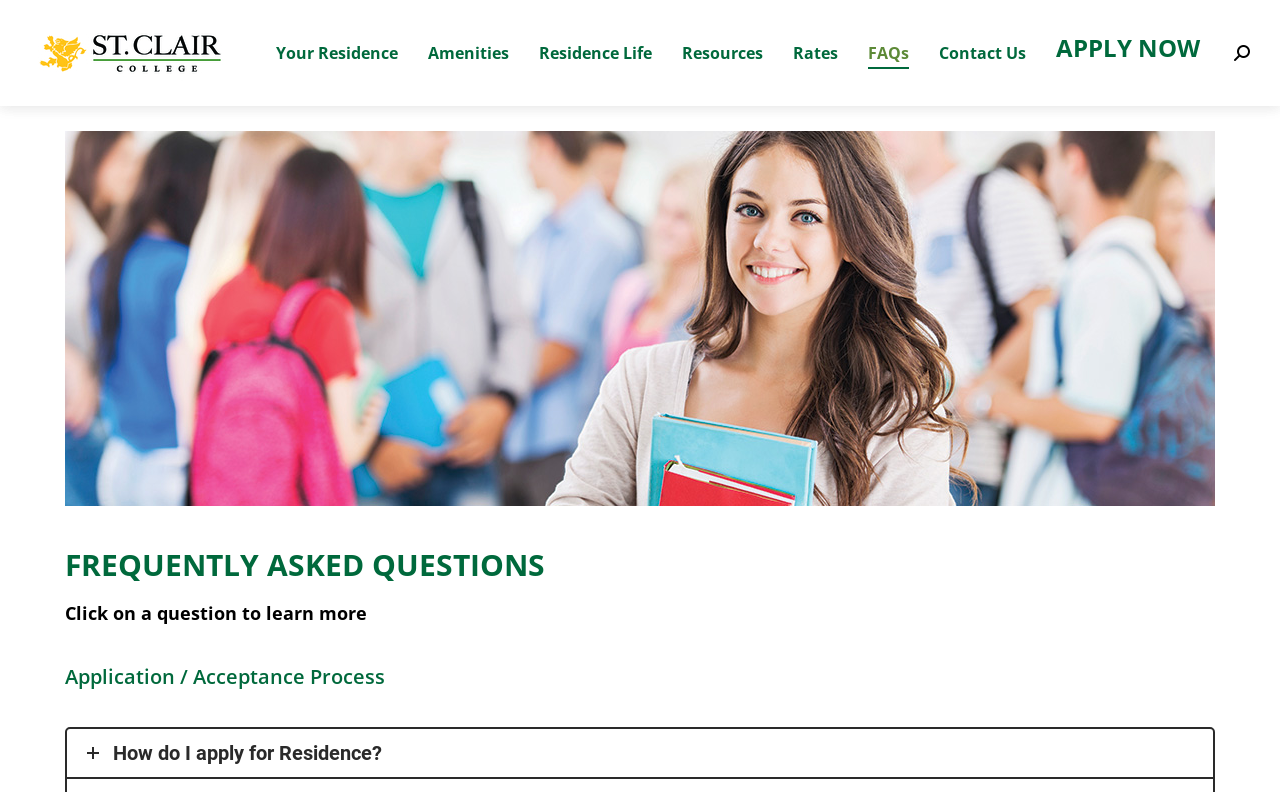What is the name of the college residence?
Using the visual information, respond with a single word or phrase.

St. Clair College Residence